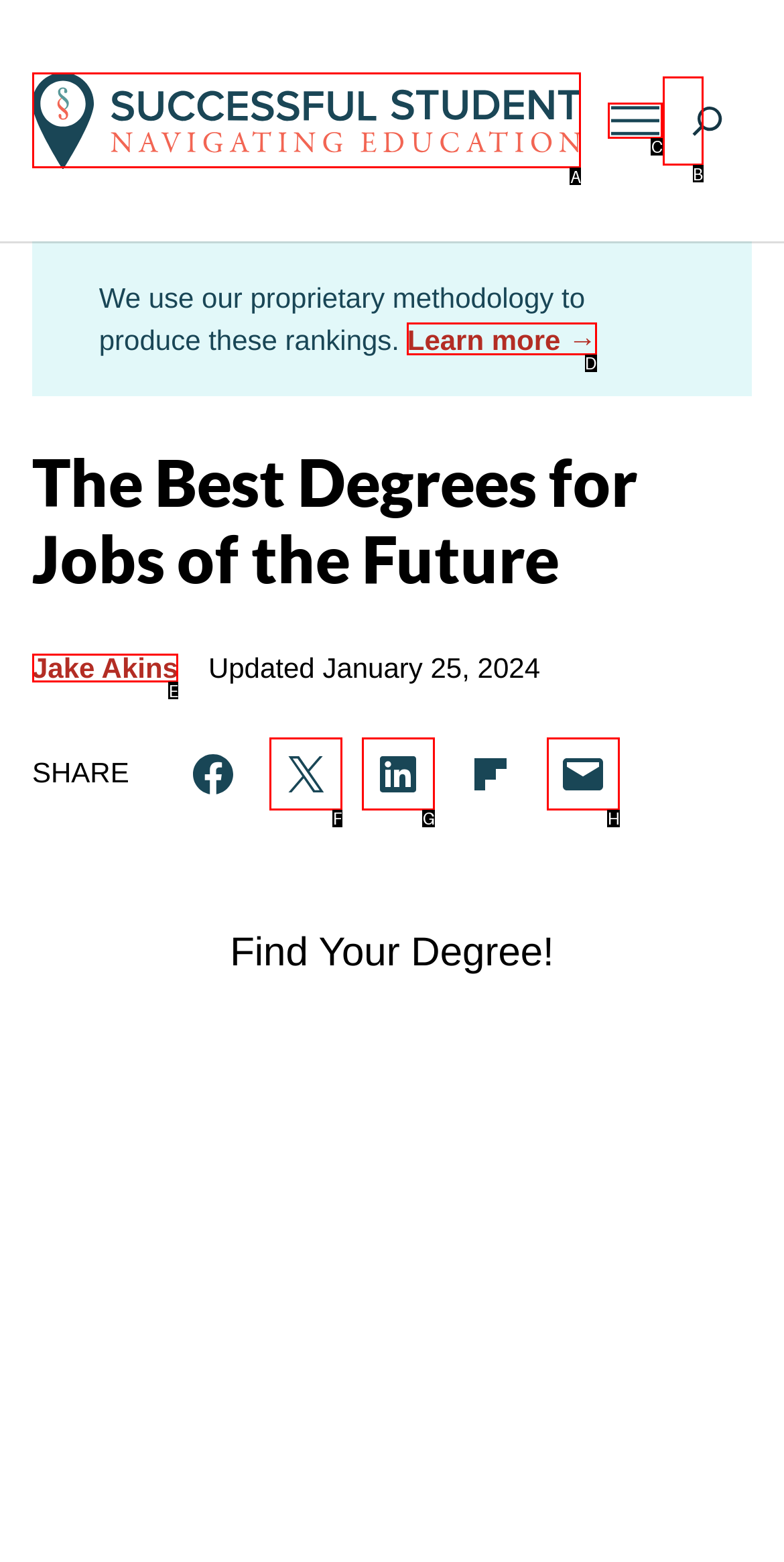Point out the HTML element I should click to achieve the following task: Expand search field Provide the letter of the selected option from the choices.

B